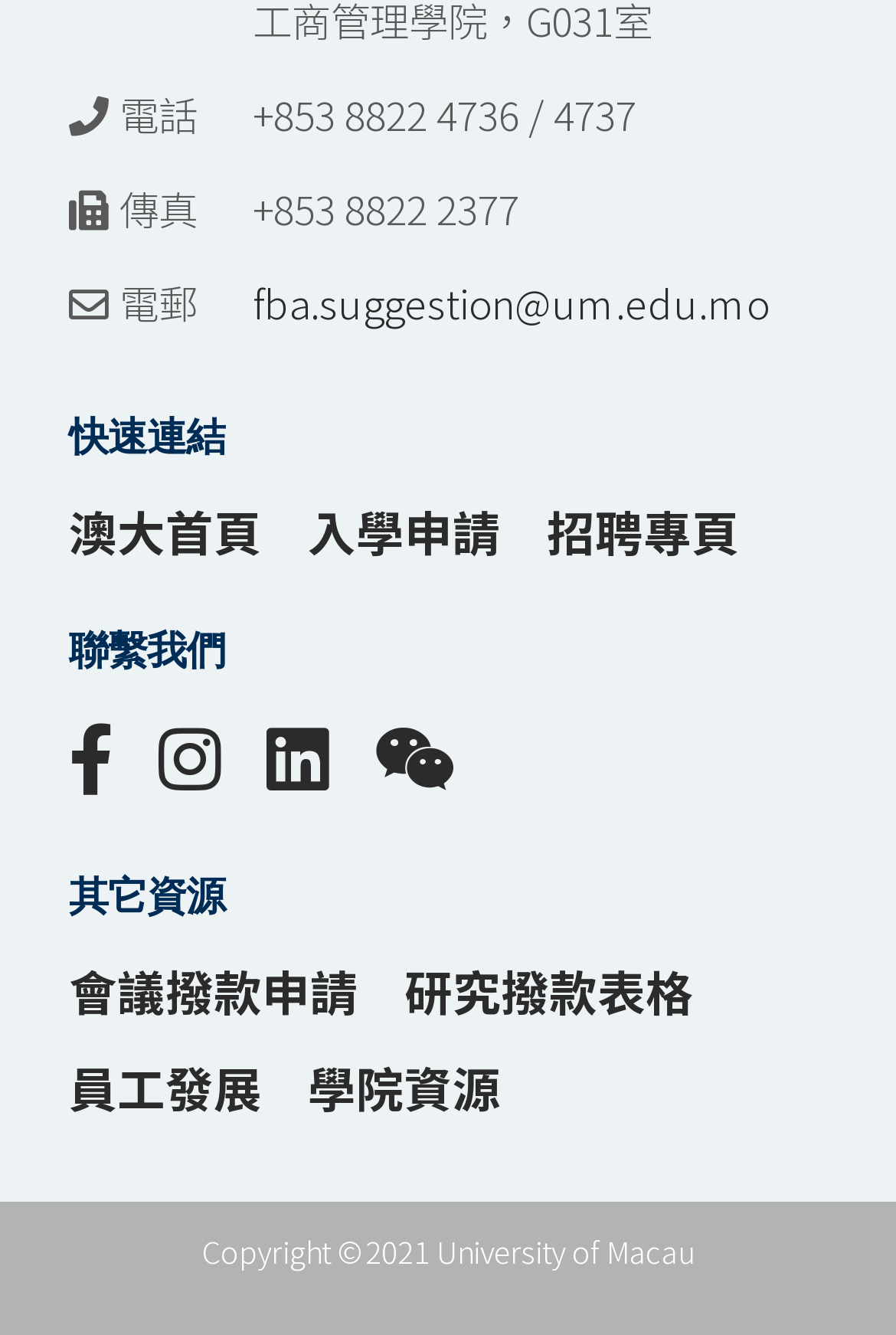Based on the visual content of the image, answer the question thoroughly: How many quick links are provided on the webpage?

In the '快速連結' section, there are three quick links provided, which are '澳大首頁', '入學申請', and '招聘專頁'.